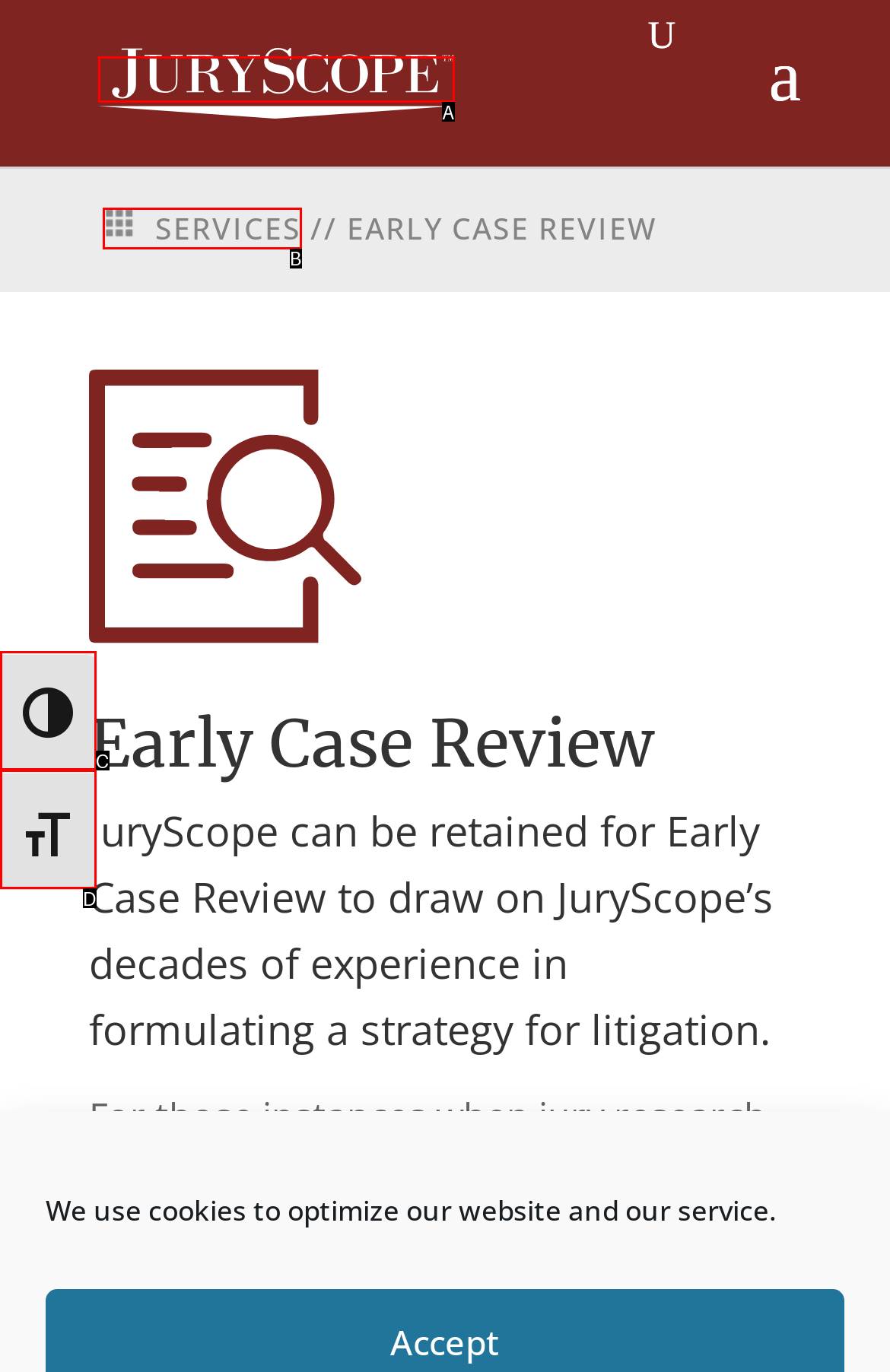Given the description: alt="JuryScope", identify the HTML element that fits best. Respond with the letter of the correct option from the choices.

A